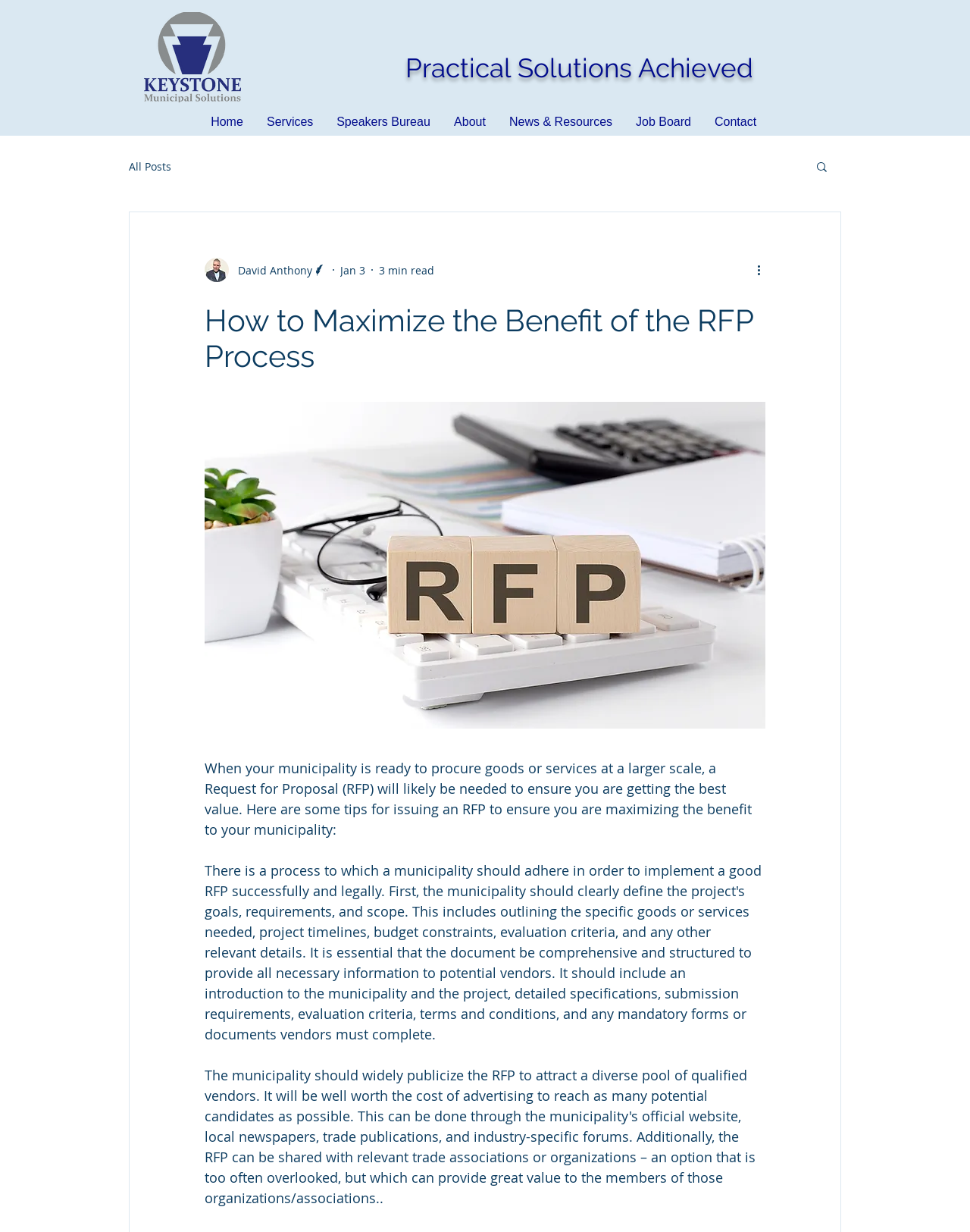What is the estimated reading time of the article?
Using the details from the image, give an elaborate explanation to answer the question.

The estimated reading time of the article is 3 minutes, which is indicated by the generic element '3 min read' with a bounding box of [0.391, 0.213, 0.448, 0.225]. This element is located below the writer's picture and above the article title.